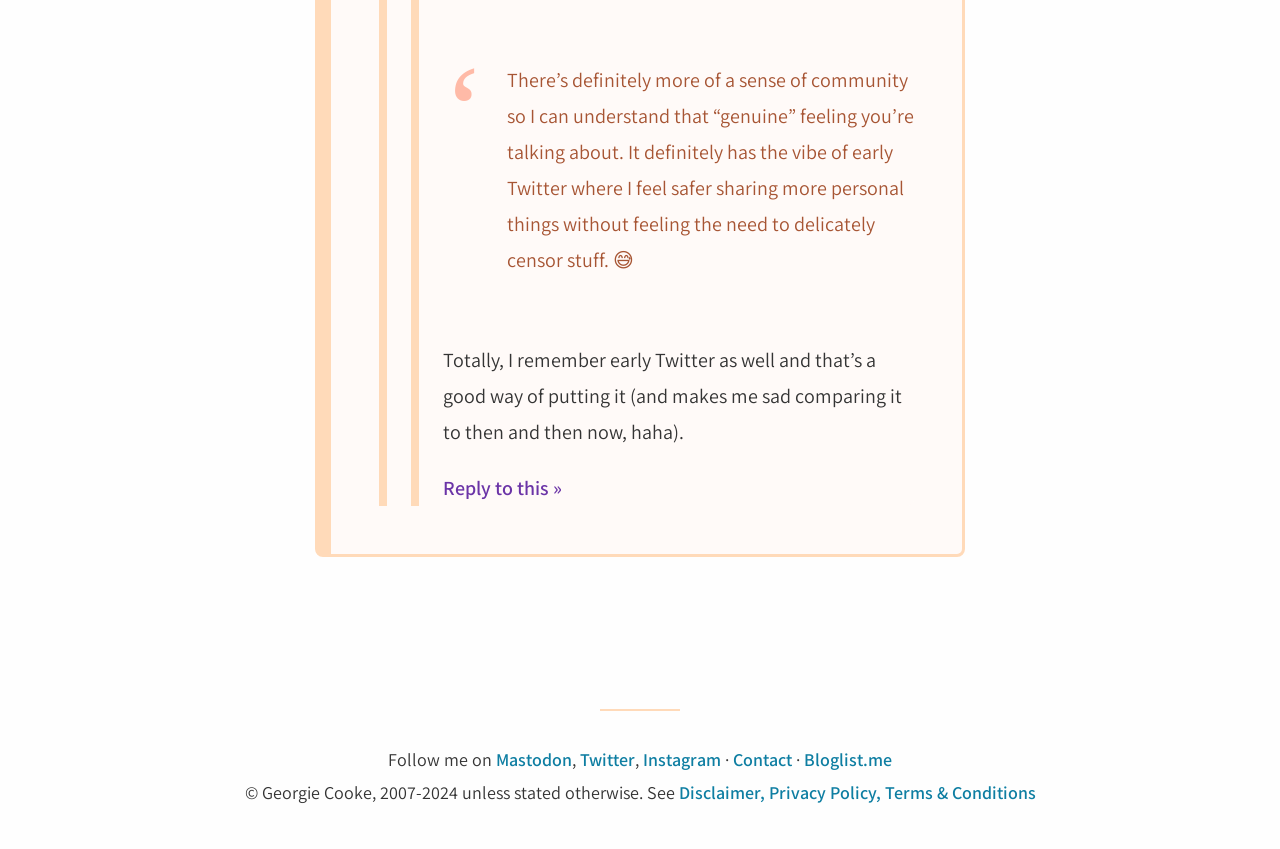Provide a single word or phrase answer to the question: 
What is the topic of the conversation?

Twitter